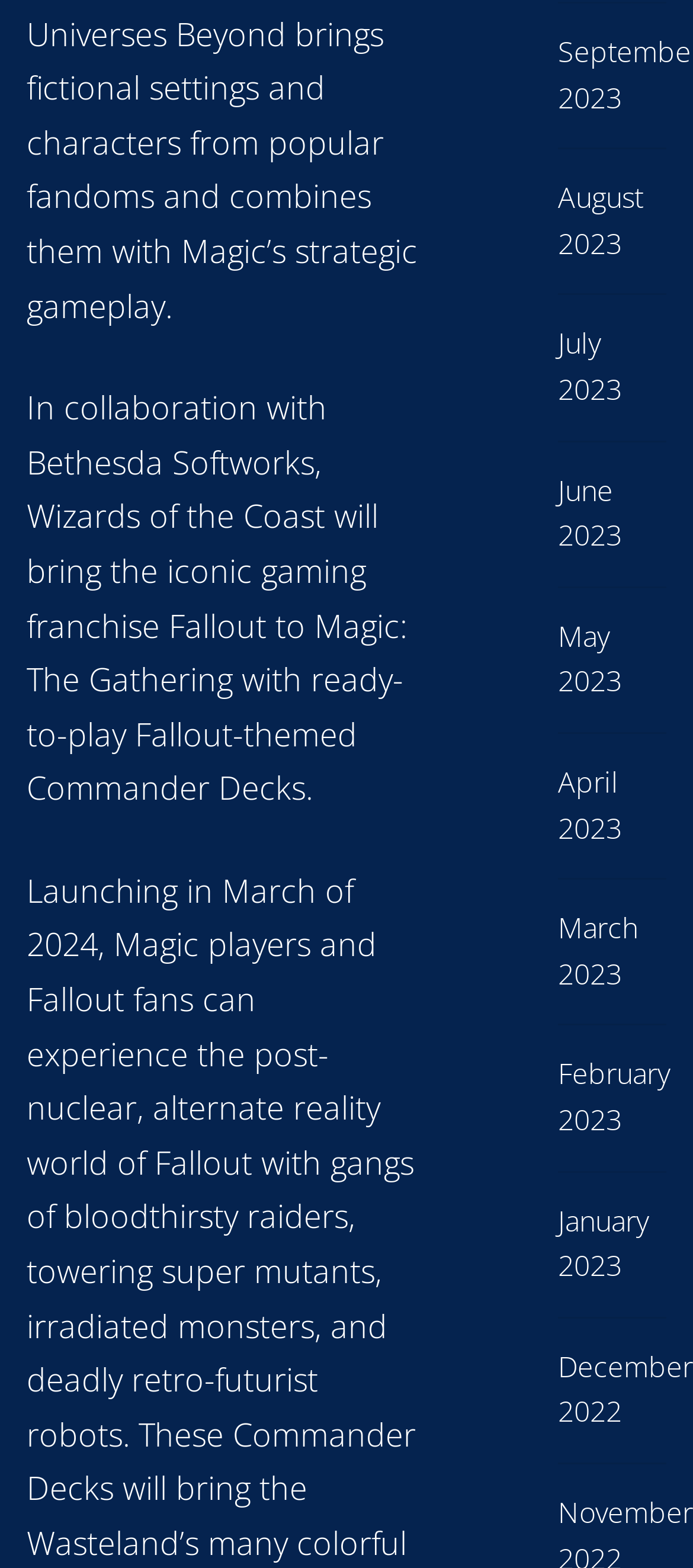How many links are there for different months? Please answer the question using a single word or phrase based on the image.

9